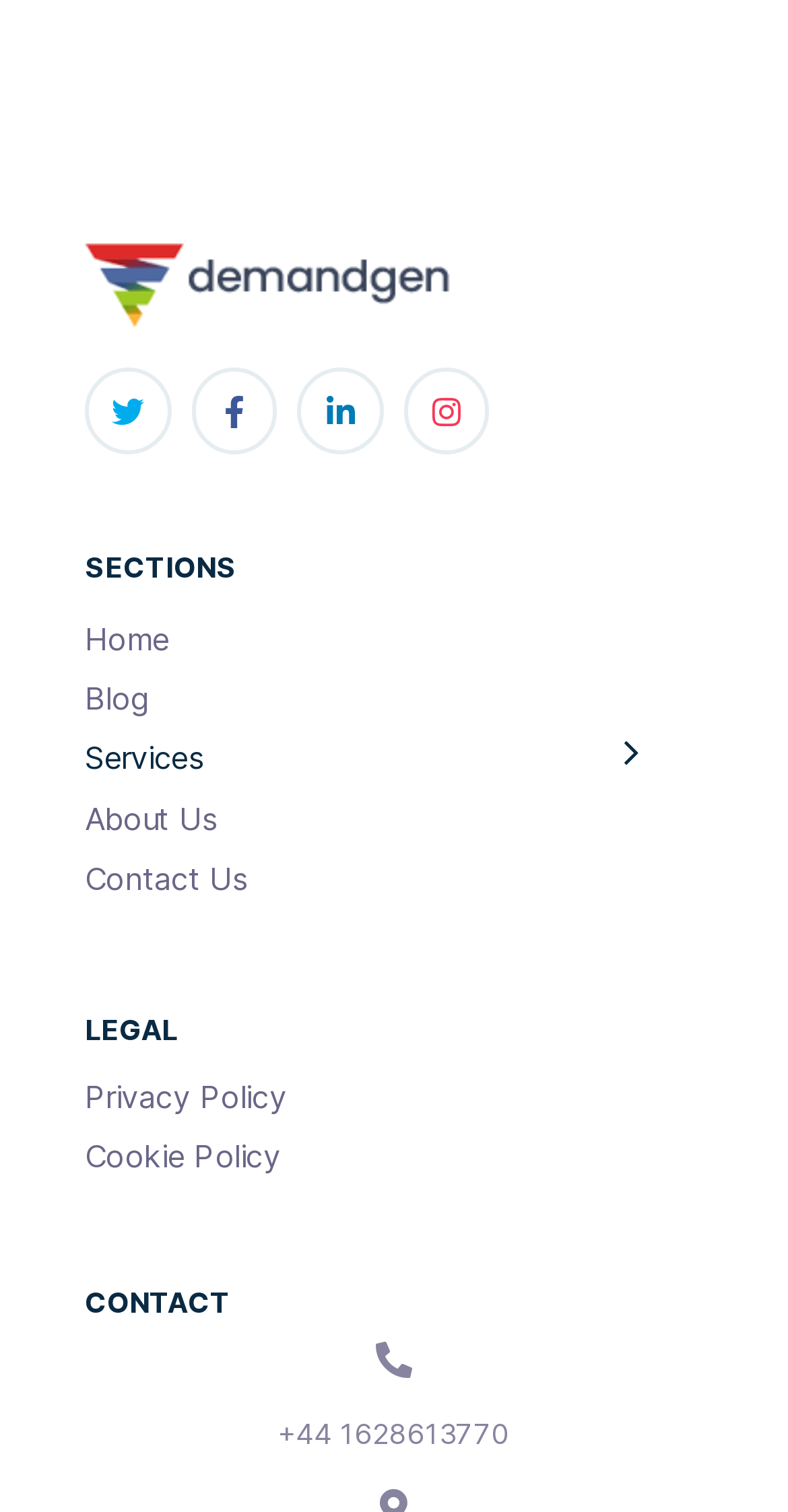Pinpoint the bounding box coordinates of the element you need to click to execute the following instruction: "View Twitter profile". The bounding box should be represented by four float numbers between 0 and 1, in the format [left, top, right, bottom].

[0.108, 0.244, 0.217, 0.301]